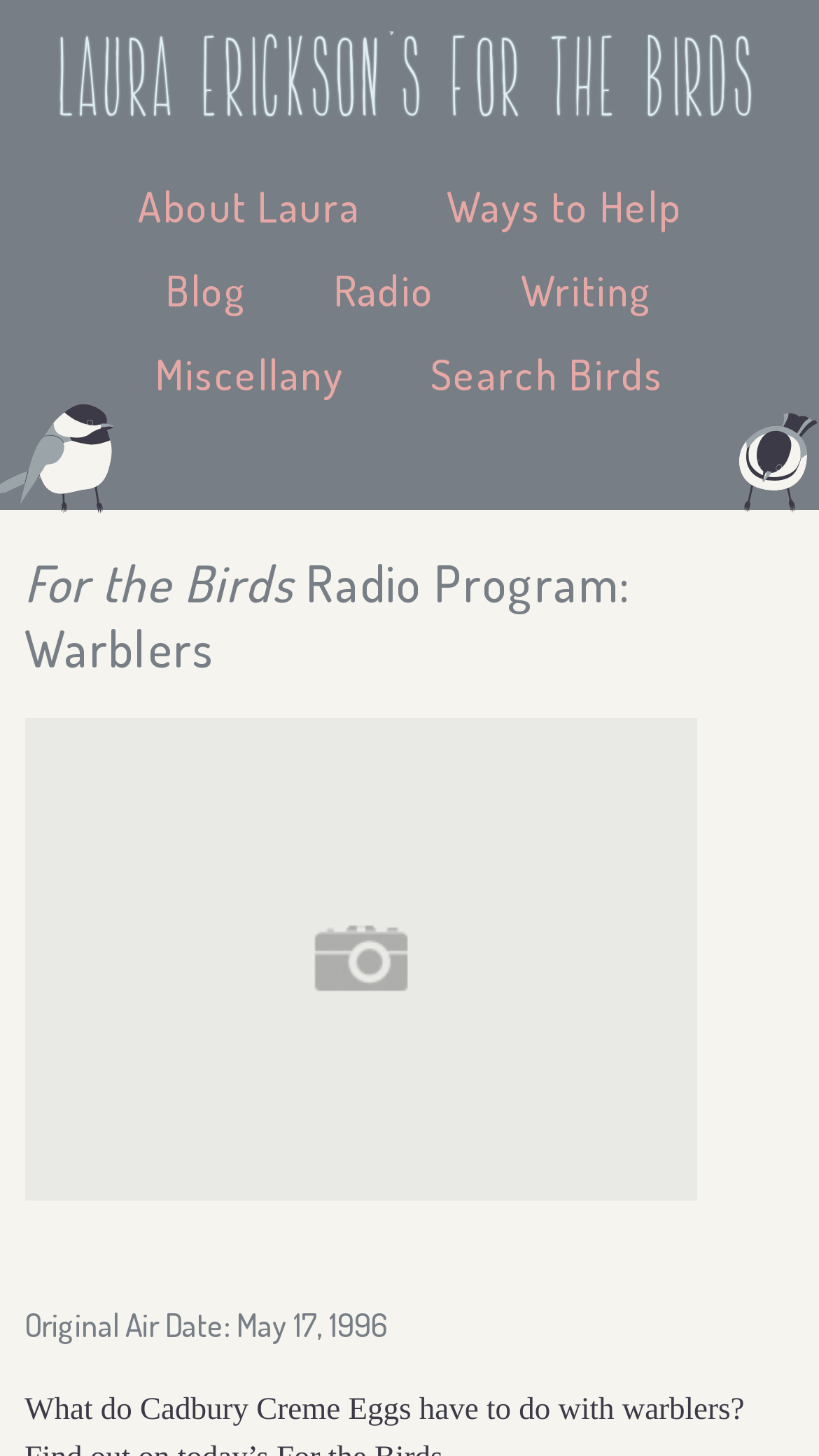Please provide a one-word or phrase answer to the question: 
What is the topic of the radio program?

Warblers